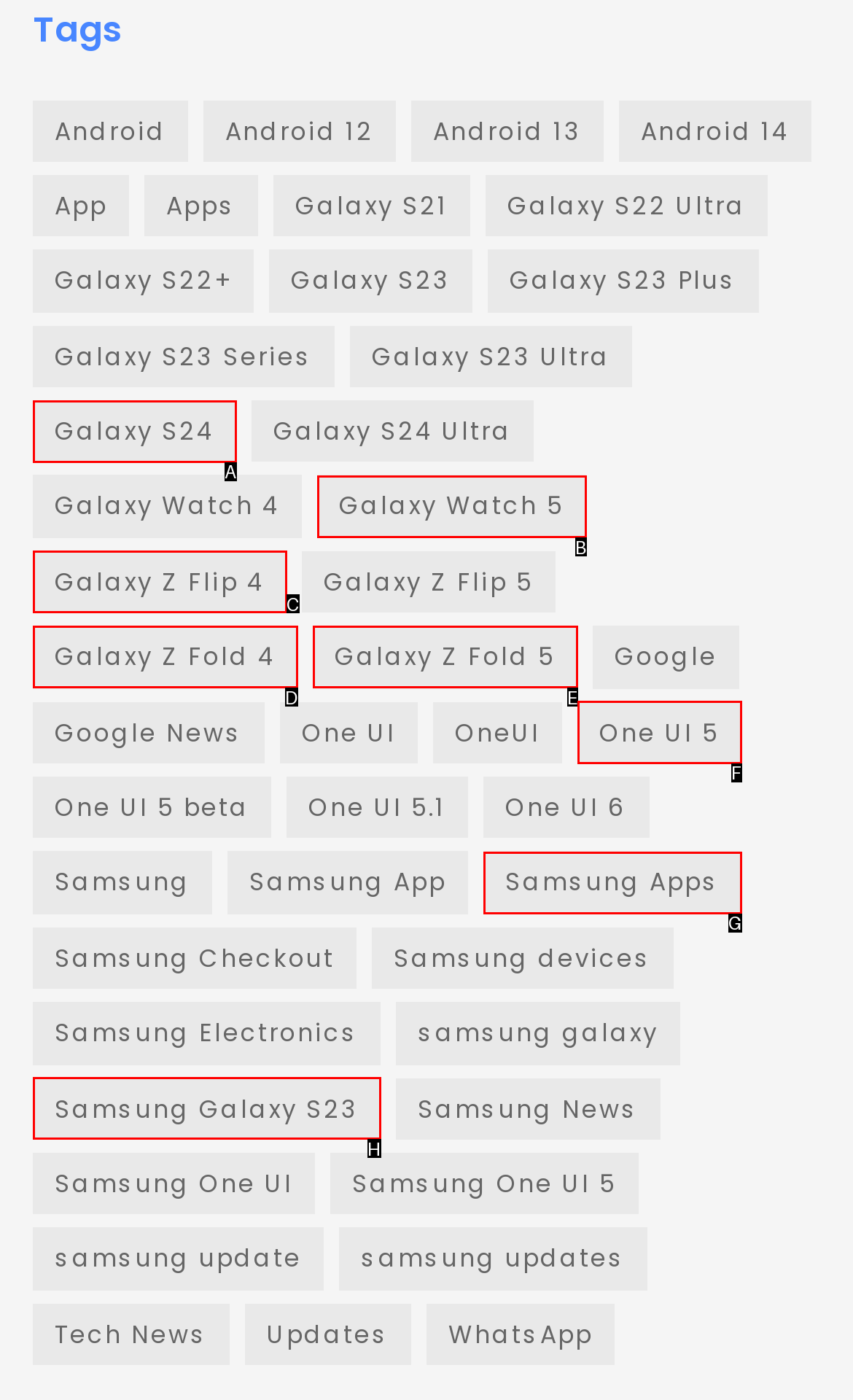Choose the option that best matches the description: Samsung Galaxy S23
Indicate the letter of the matching option directly.

H